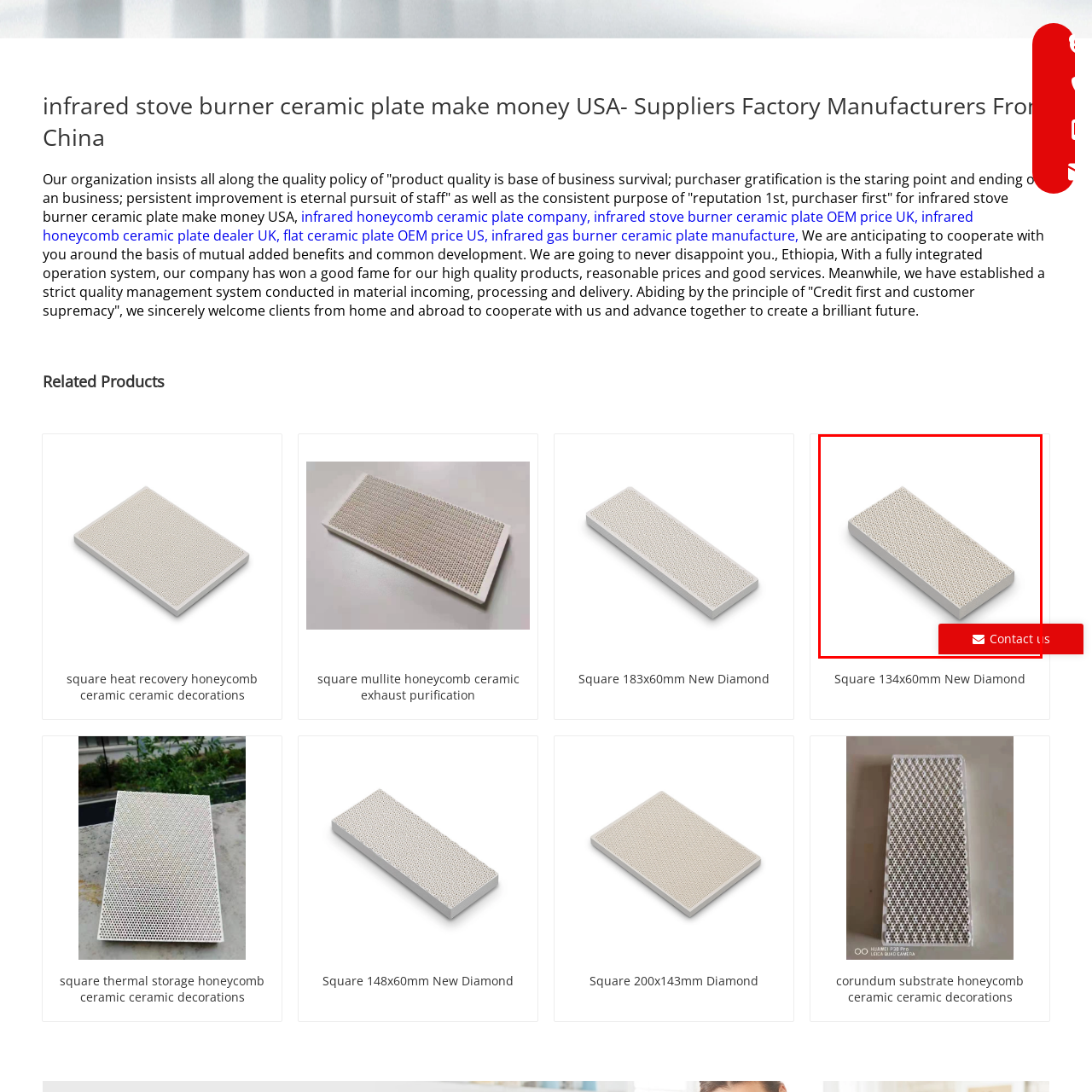Thoroughly describe the contents of the picture within the red frame.

The image showcases a square-shaped substrate honeycomb ceramic, prominently designed with a textured surface that highlights its intricate structure. This particular ceramic substrate is a key component used in various industrial applications, particularly in the manufacturing of infrared stove burners. It is crafted for optimal heat retention and efficient thermal management. The backdrop of the image includes a prominent "Contact Us" button, indicating that viewers can easily inquire about purchasing or obtaining more information about this product. This image is part of a catalog featuring related products, showcasing the organization's commitment to high-quality manufacturing and customer satisfaction.